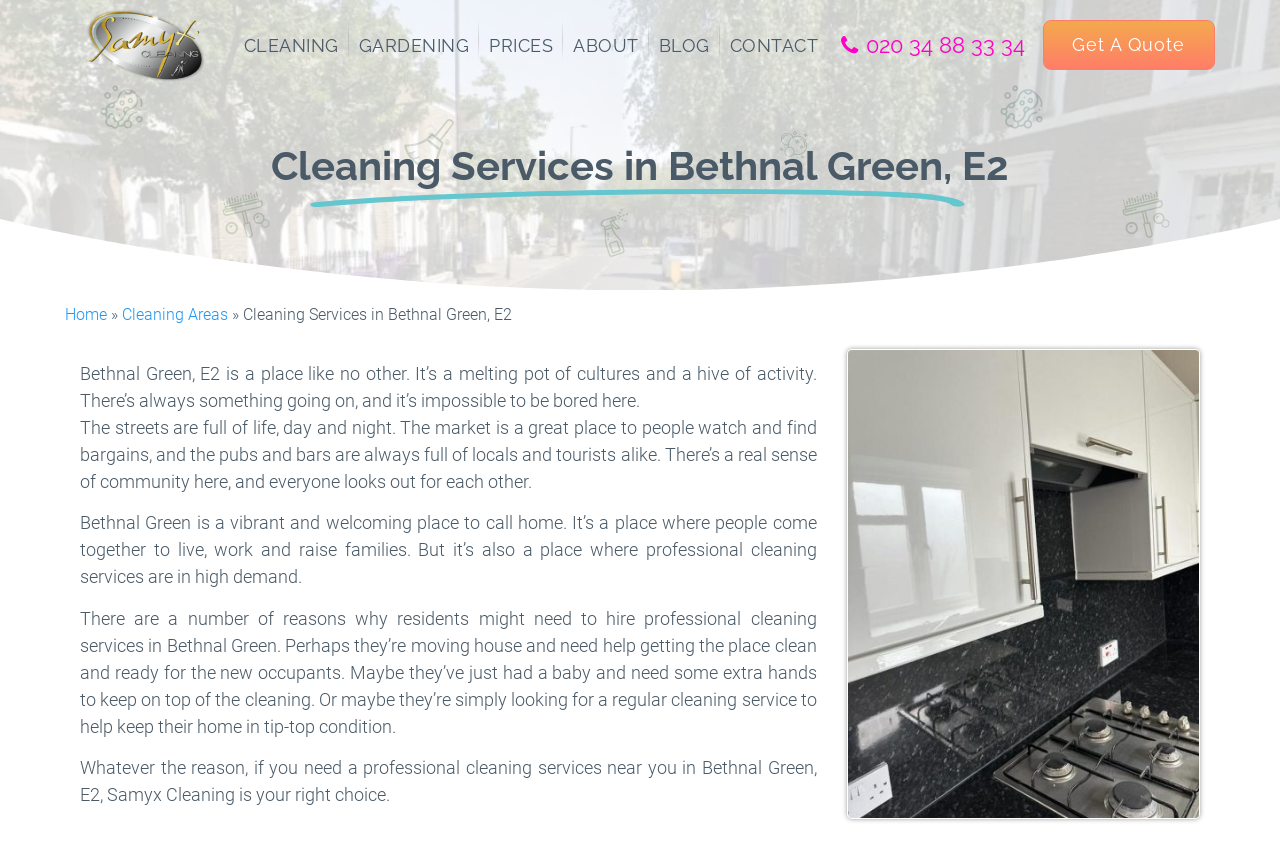Reply to the question with a single word or phrase:
What is the tone of the webpage's text?

Friendly and welcoming